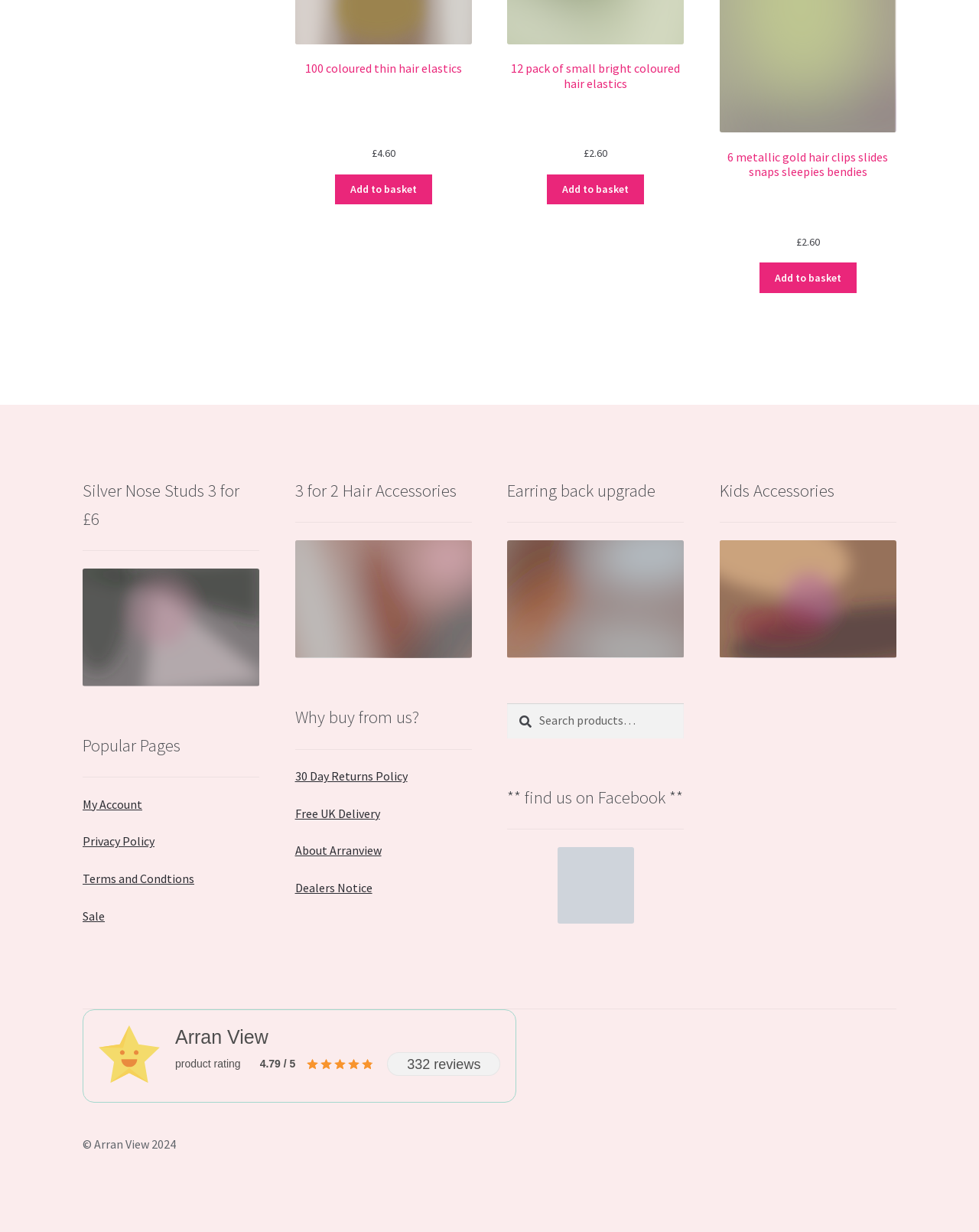Provide a one-word or short-phrase response to the question:
What is the price of 3 for £6 nose studs?

£6